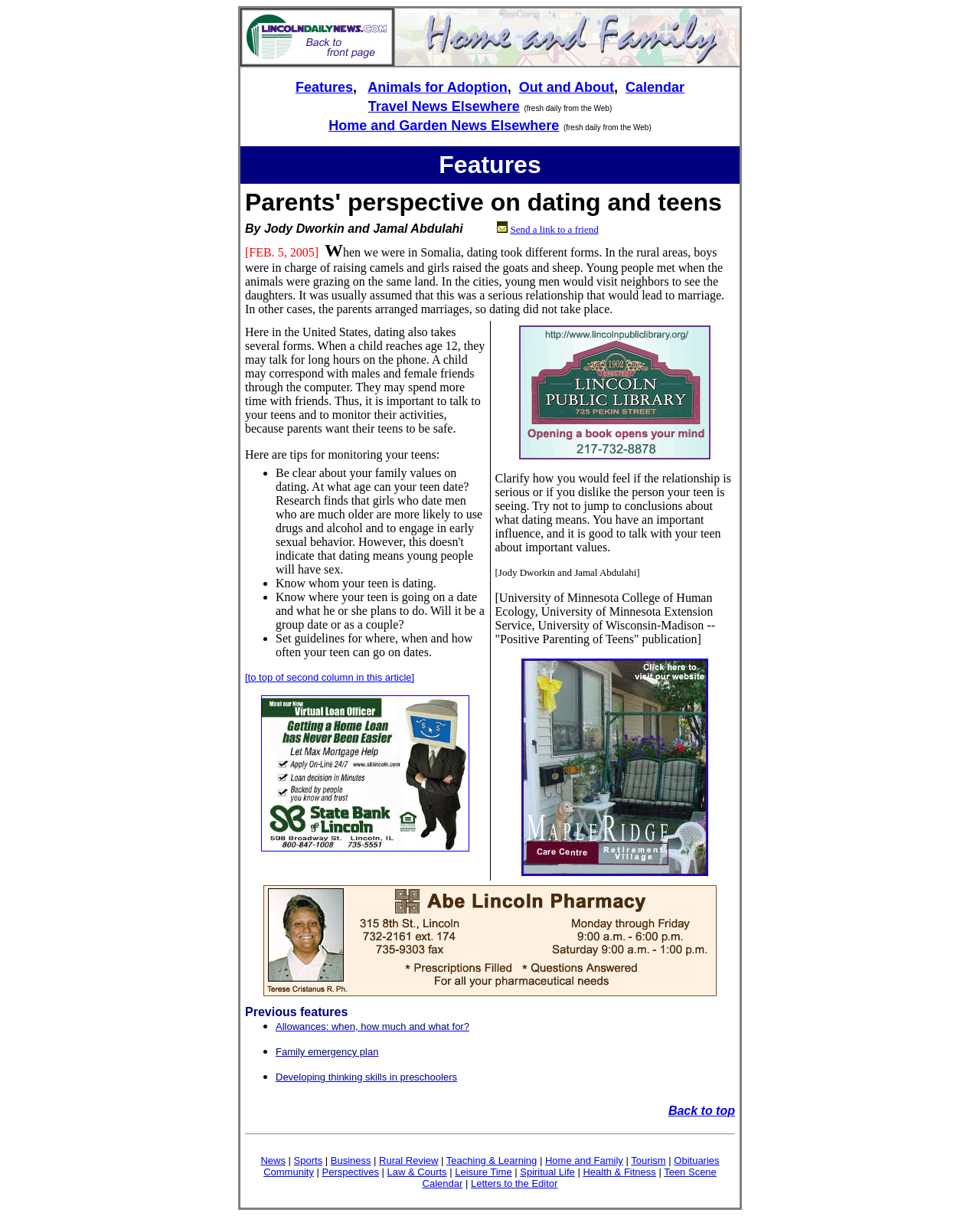Please identify the bounding box coordinates of the element that needs to be clicked to perform the following instruction: "View previous features".

[0.245, 0.823, 0.755, 0.904]